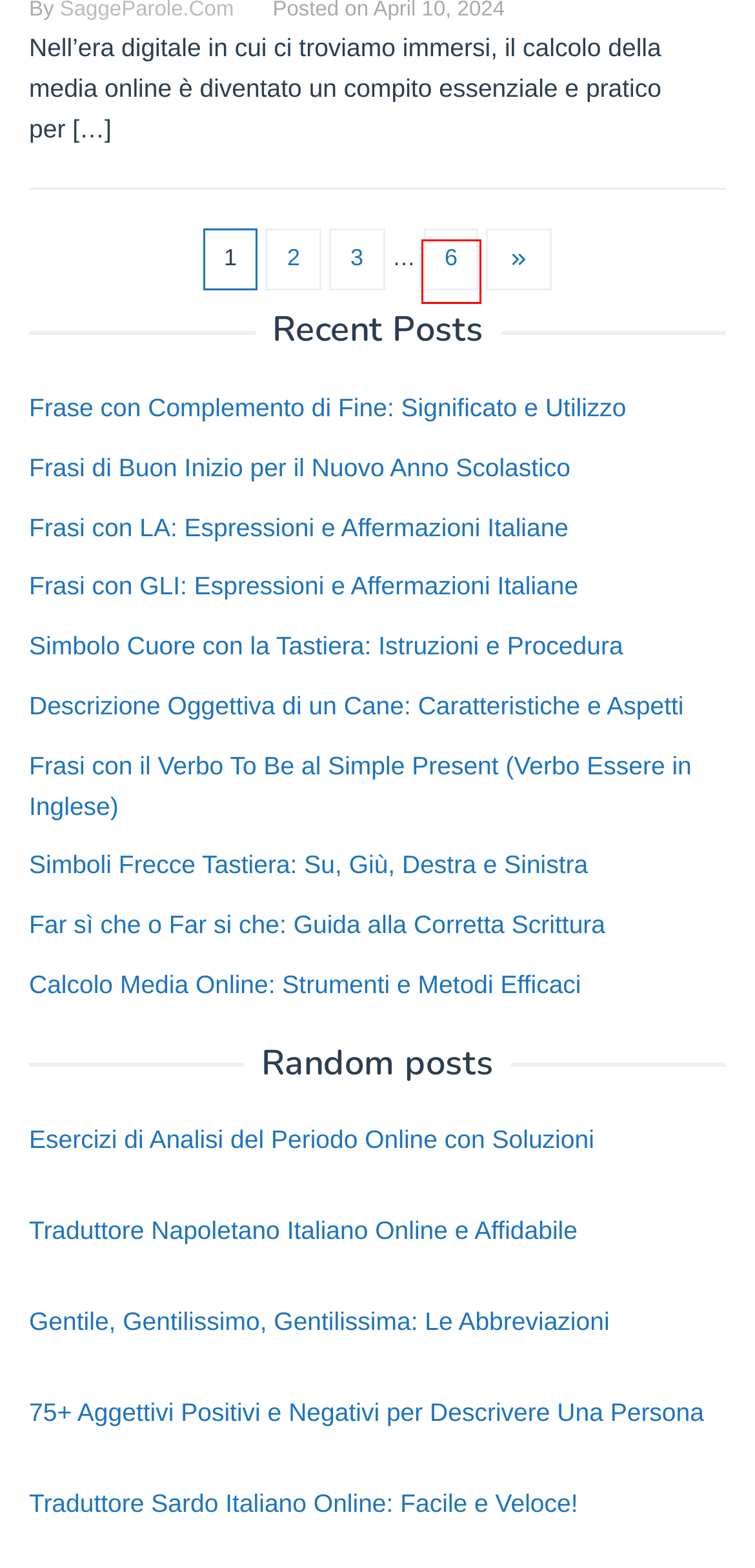Examine the screenshot of a webpage with a red bounding box around a UI element. Select the most accurate webpage description that corresponds to the new page after clicking the highlighted element. Here are the choices:
A. 75+ Aggettivi Positivi e Negativi per Descrivere Una Persona - SaggeParole.Com
B. Traduttore Napoletano Italiano Online e Affidabile - SaggeParole.Com
C. SaggeParole.Com - Page 6 of 6 - Appunti Gratuiti Online Per Lo Studio
D. Traduttore Sardo Italiano Online: Facile e Veloce! - SaggeParole.Com
E. Esercizi di Analisi del Periodo Online con Soluzioni - SaggeParole.Com
F. SaggeParole.Com - Page 3 of 6 - Appunti Gratuiti Online Per Lo Studio
G. Gentile, Gentilissimo, Gentilissima: Le Abbreviazioni - SaggeParole.Com
H. SaggeParole.Com - Page 2 of 6 - Appunti Gratuiti Online Per Lo Studio

C